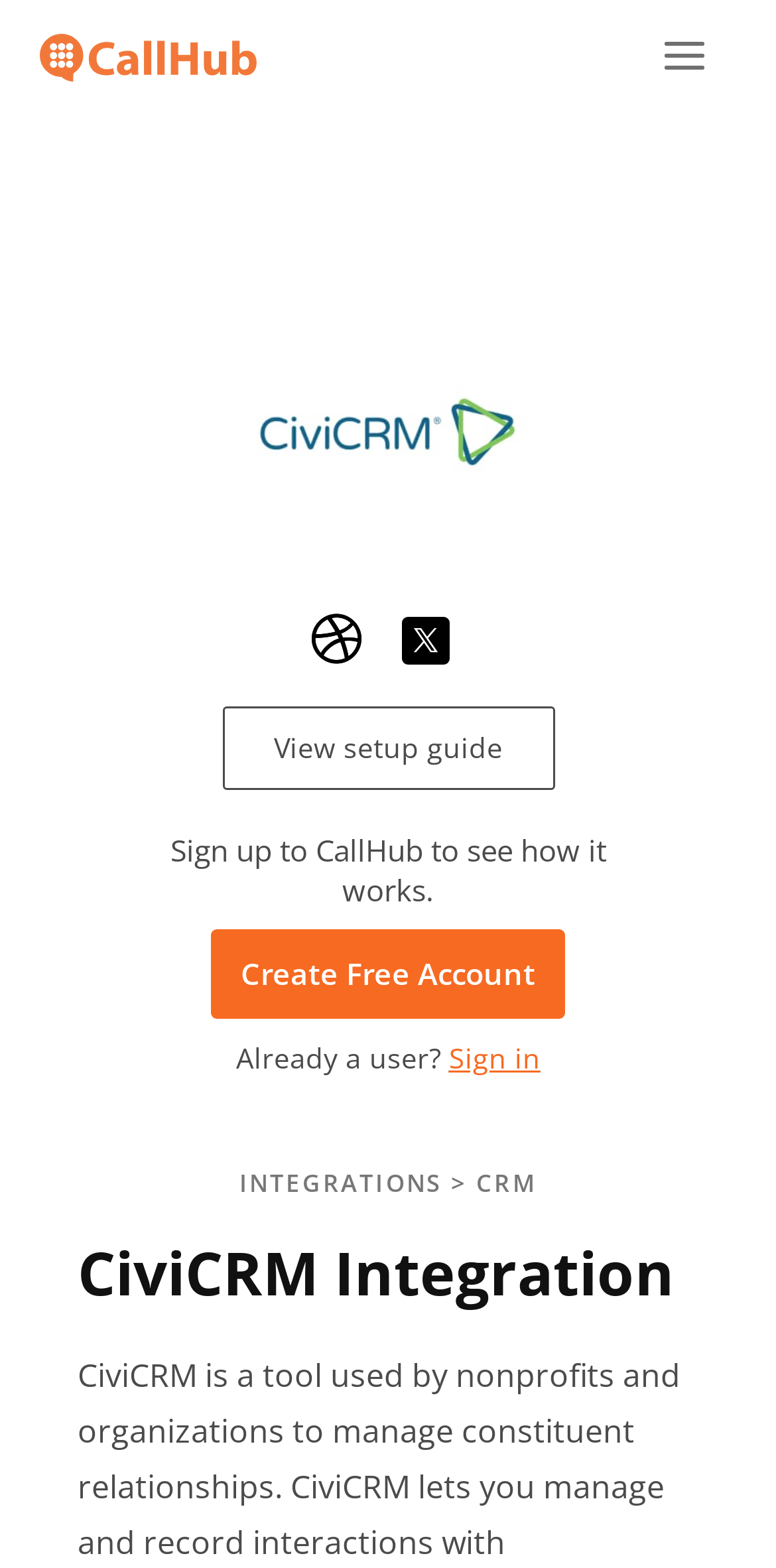How many social media links are there?
Give a comprehensive and detailed explanation for the question.

There are two social media links on the webpage, which are represented by the icons '' and '', located at the top right corner of the webpage, with bounding boxes of [0.369, 0.377, 0.497, 0.44] and [0.518, 0.393, 0.579, 0.424] respectively.